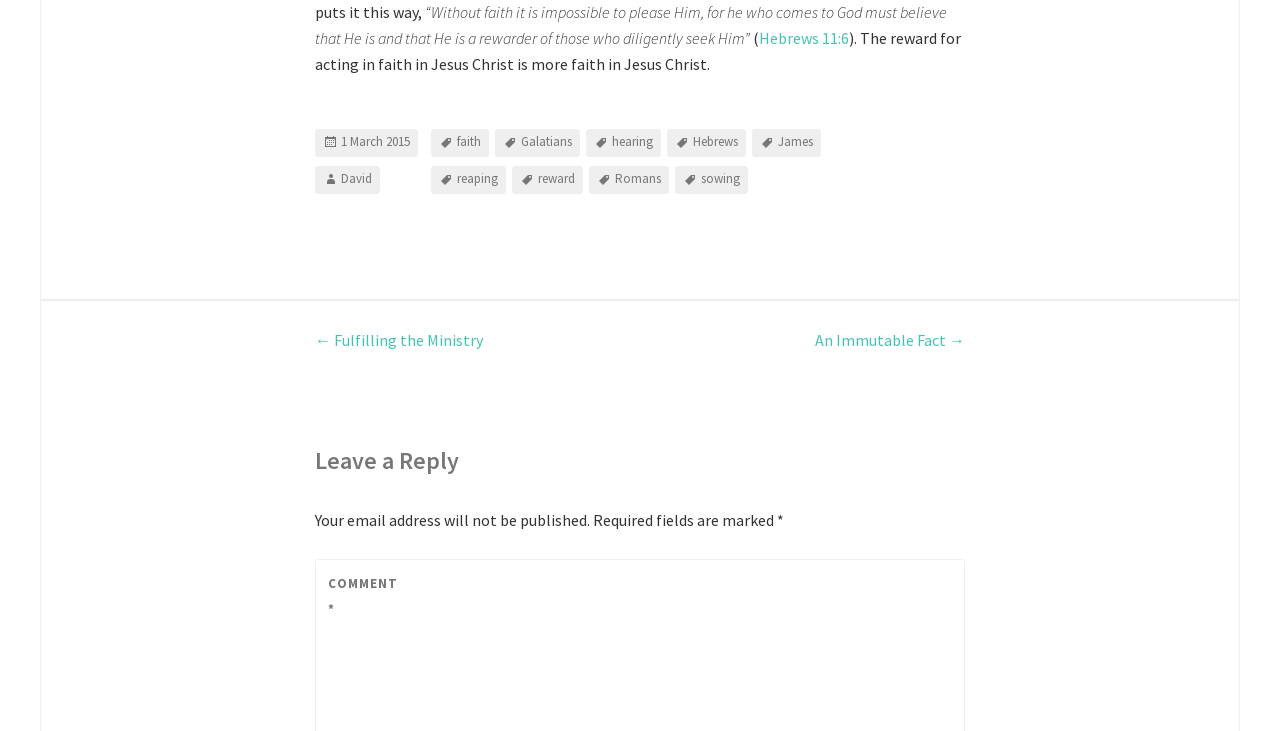Provide the bounding box coordinates for the area that should be clicked to complete the instruction: "Click on the link to David".

[0.246, 0.227, 0.297, 0.265]